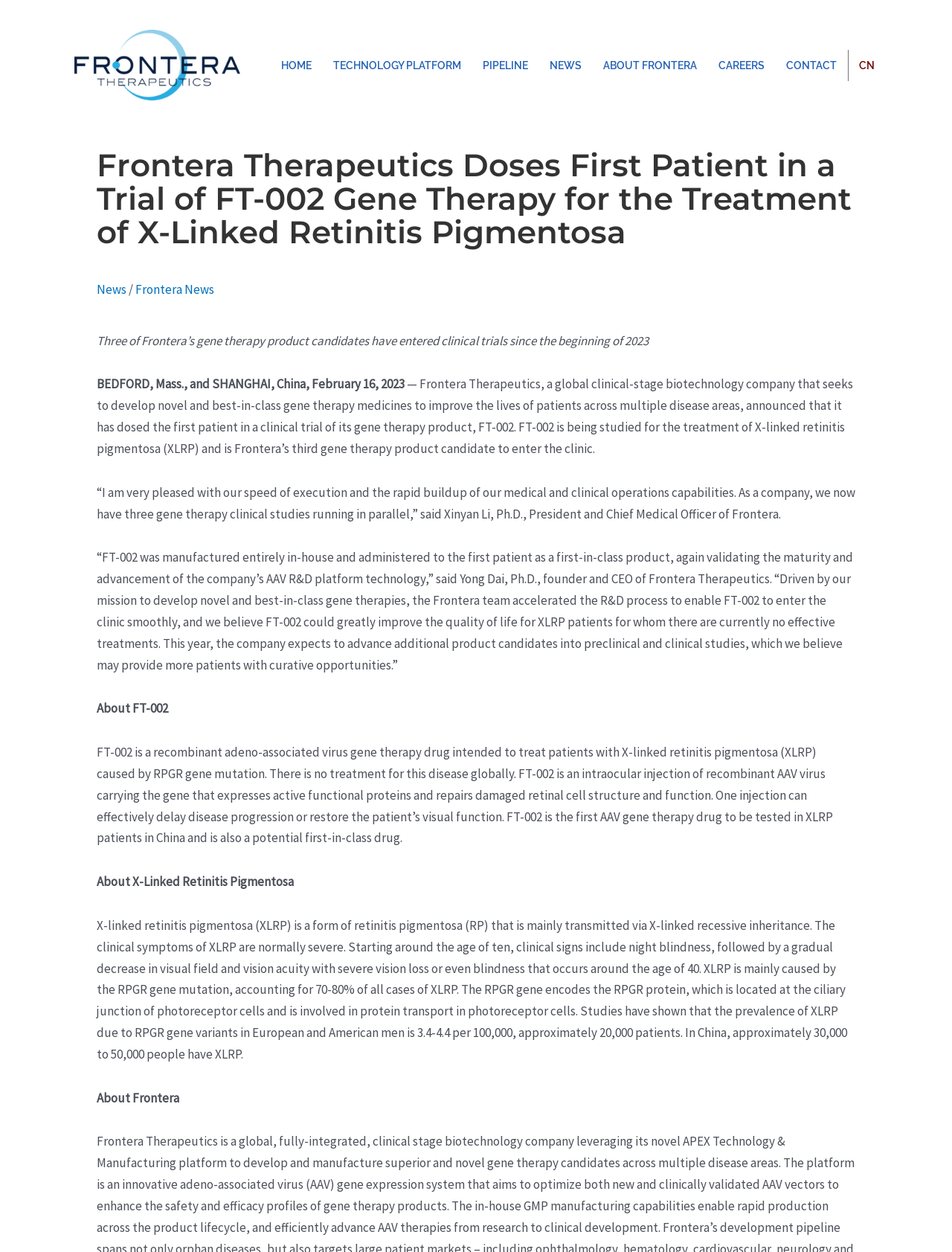Show me the bounding box coordinates of the clickable region to achieve the task as per the instruction: "Click the Frontera Therapeutics logo".

[0.078, 0.024, 0.252, 0.08]